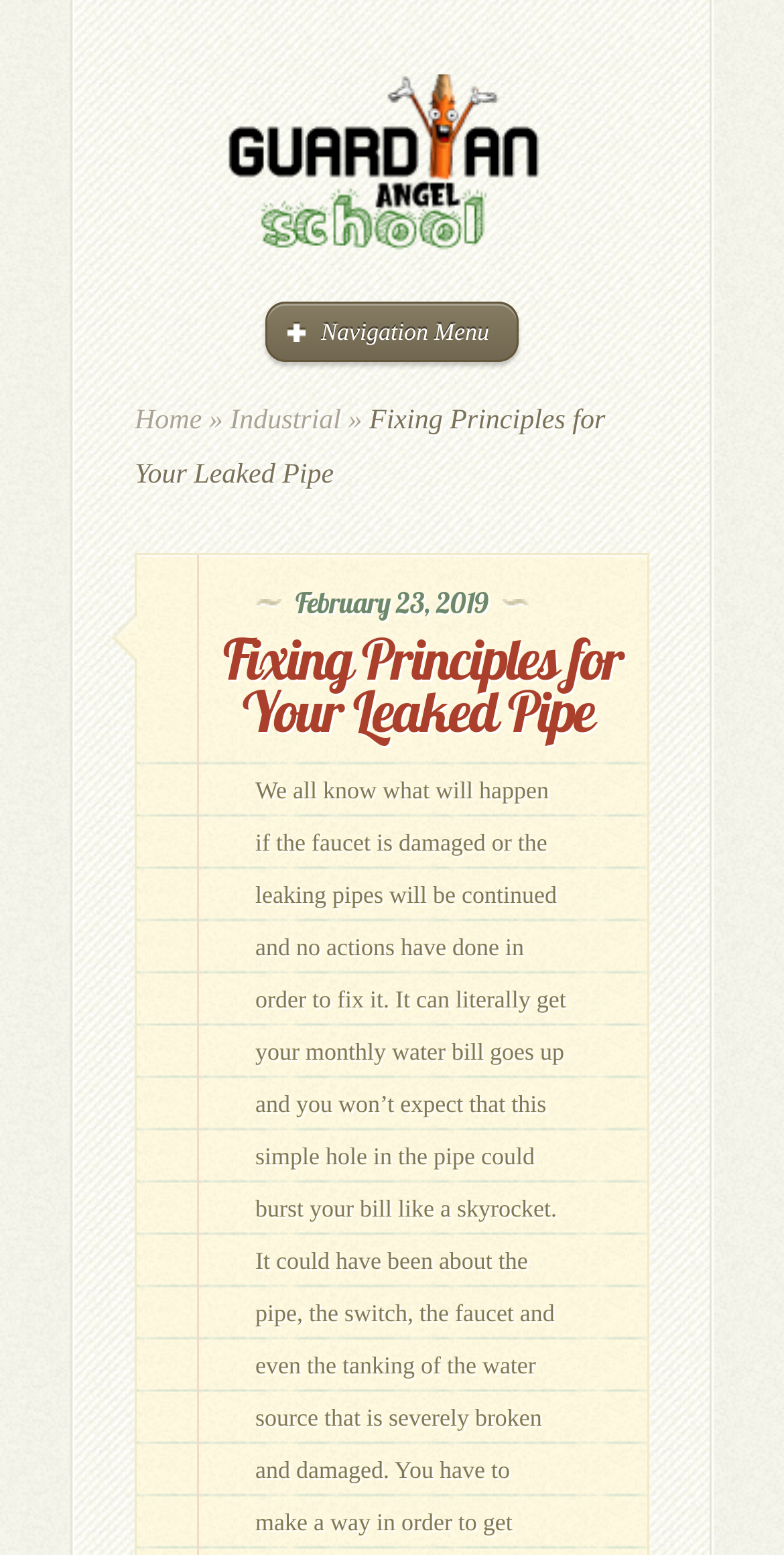Can you determine the main header of this webpage?

Fixing Principles for Your Leaked Pipe 